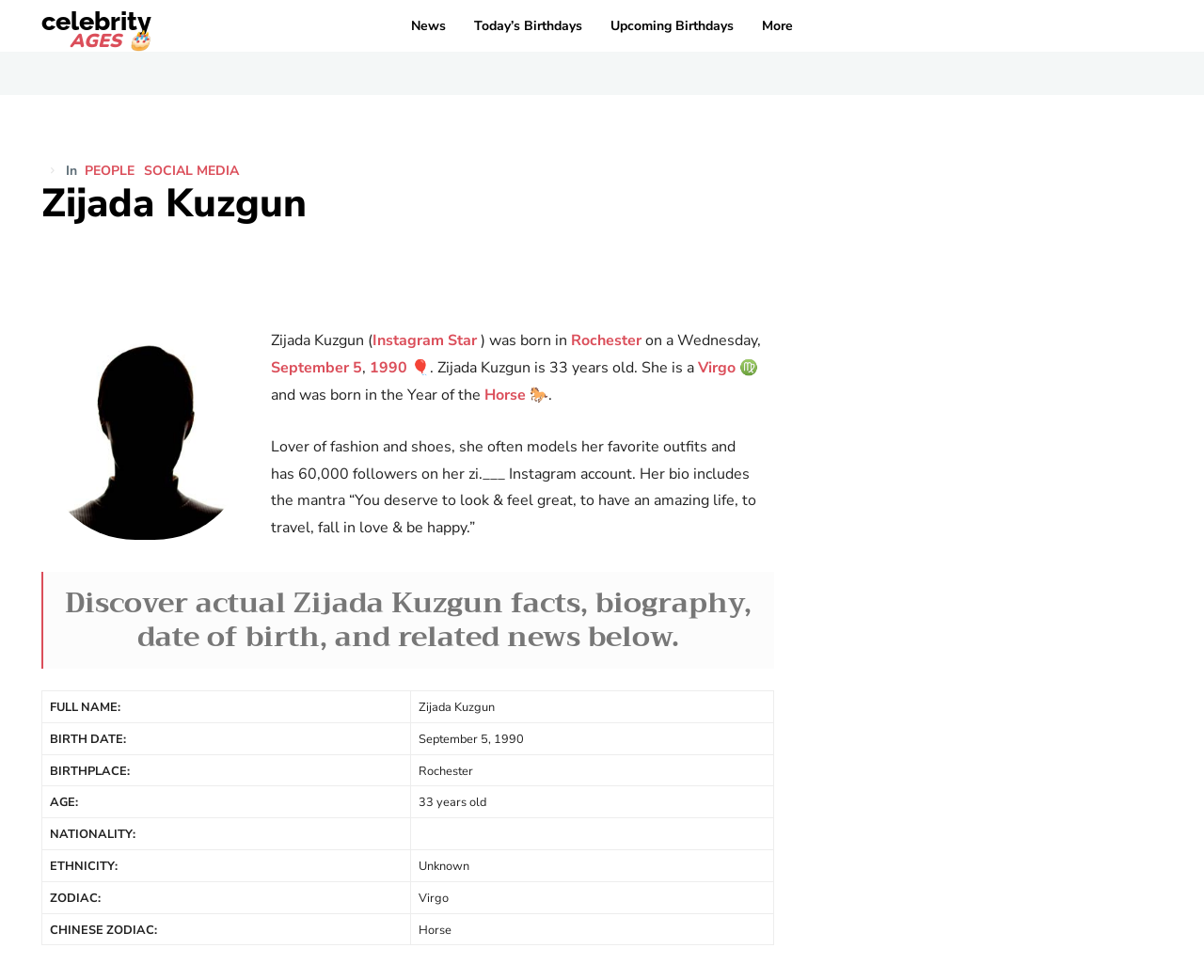Please identify the bounding box coordinates for the region that you need to click to follow this instruction: "Check Zijada Kuzgun's birthplace".

[0.341, 0.77, 0.642, 0.802]